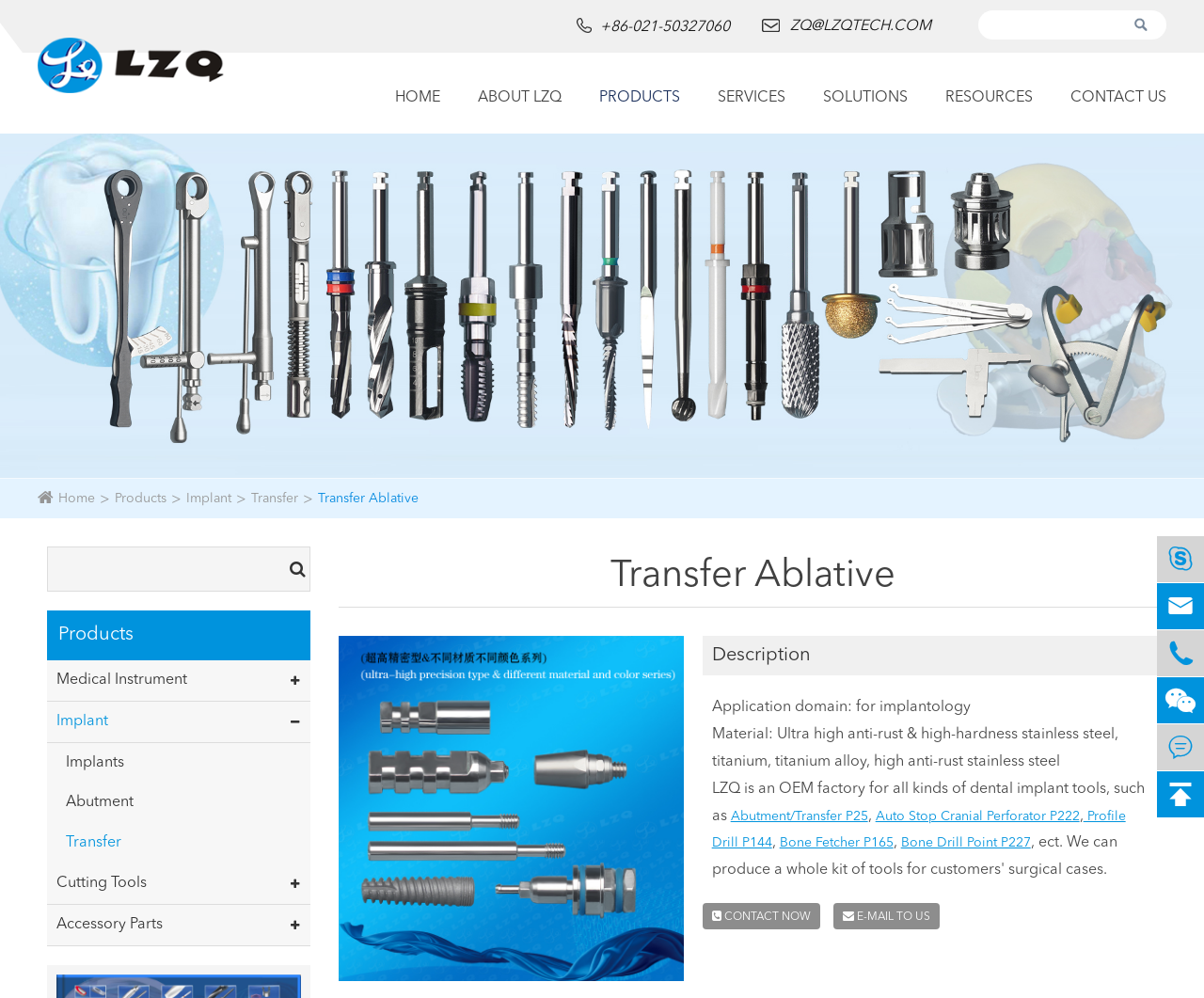Determine the bounding box coordinates of the clickable element to complete this instruction: "Click on the 'PRODUCTS' link". Provide the coordinates in the format of four float numbers between 0 and 1, [left, top, right, bottom].

[0.482, 0.063, 0.58, 0.134]